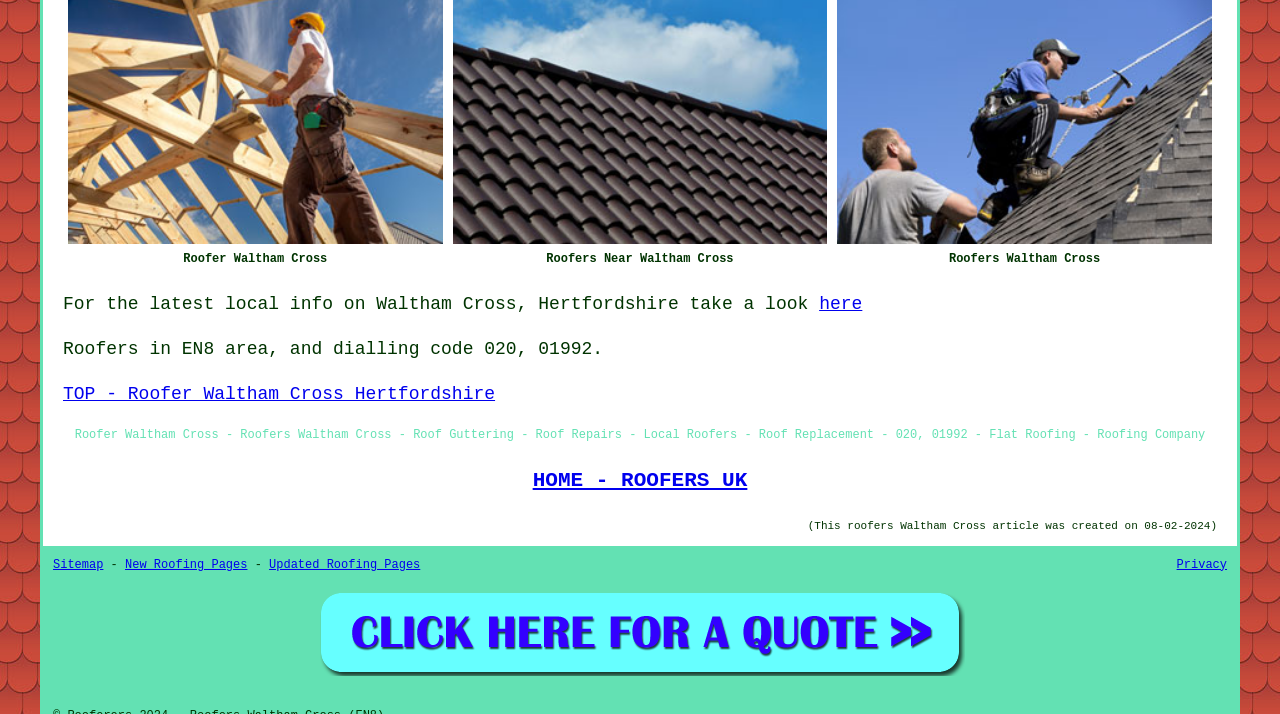Ascertain the bounding box coordinates for the UI element detailed here: "HOME - ROOFERS UK". The coordinates should be provided as [left, top, right, bottom] with each value being a float between 0 and 1.

[0.416, 0.656, 0.584, 0.69]